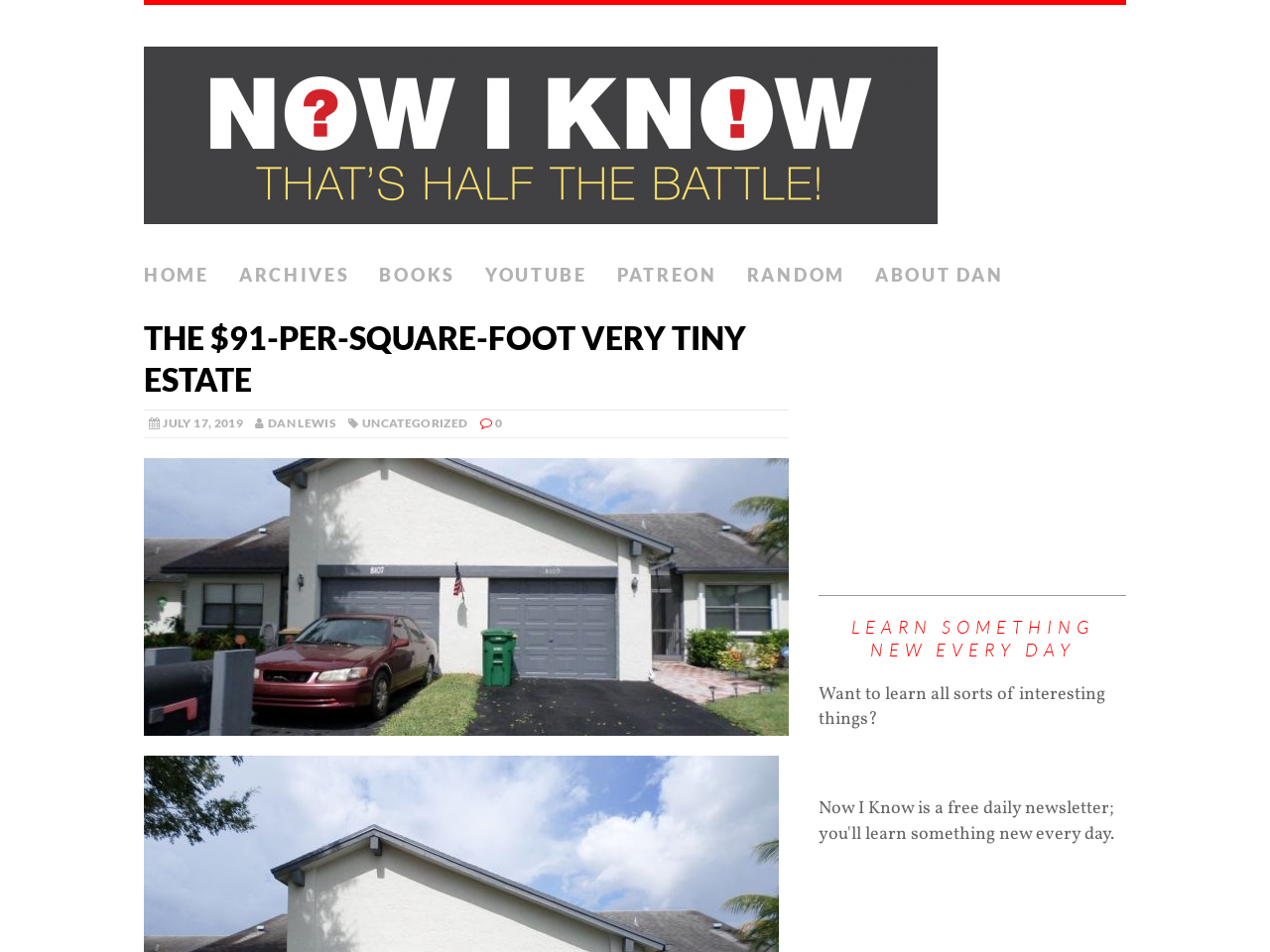Identify the bounding box coordinates for the element you need to click to achieve the following task: "Read 'Recent Posts'". Provide the bounding box coordinates as four float numbers between 0 and 1, in the form [left, top, right, bottom].

None